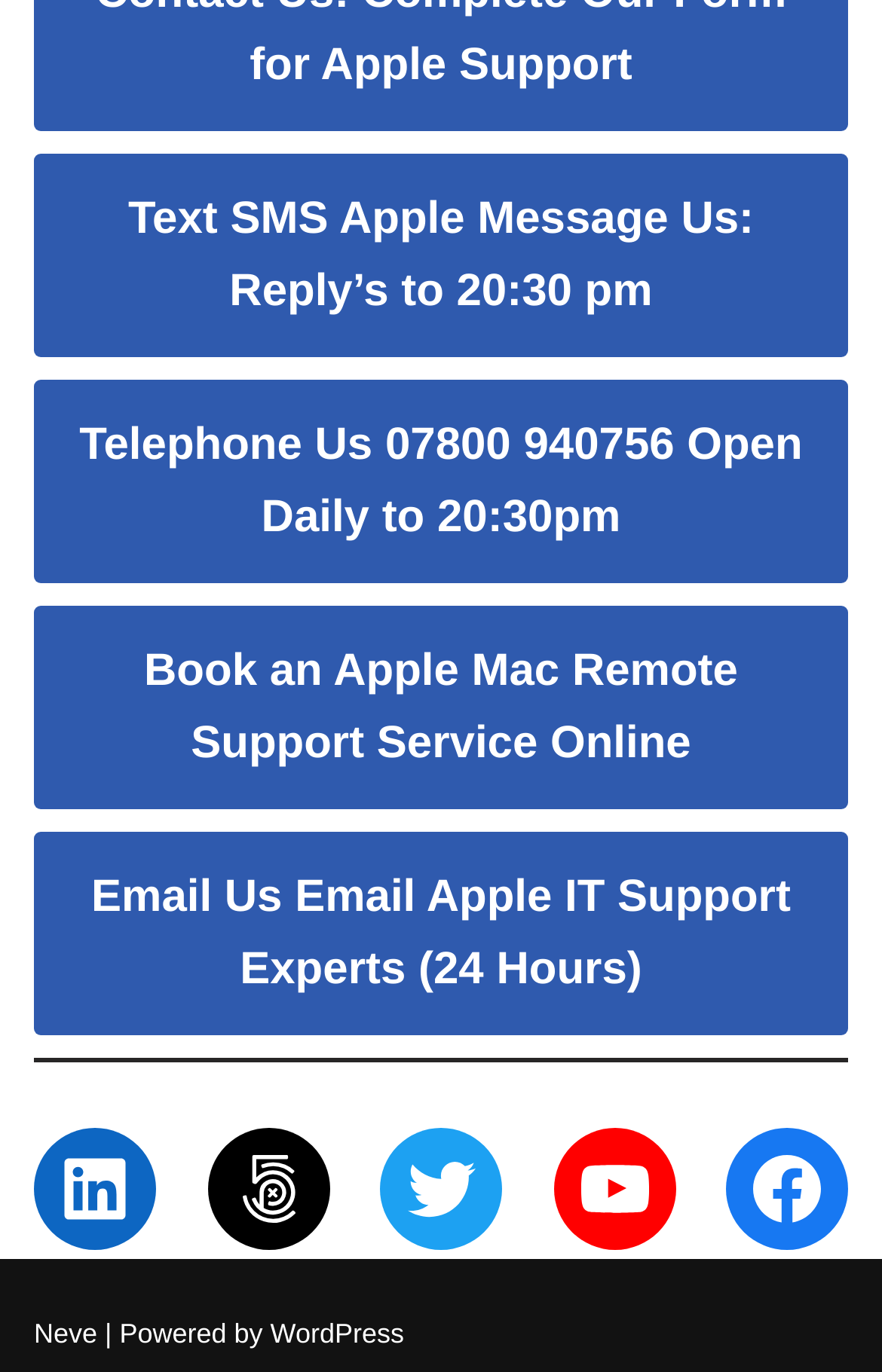How many ways can you contact the support team?
Using the image as a reference, give a one-word or short phrase answer.

4